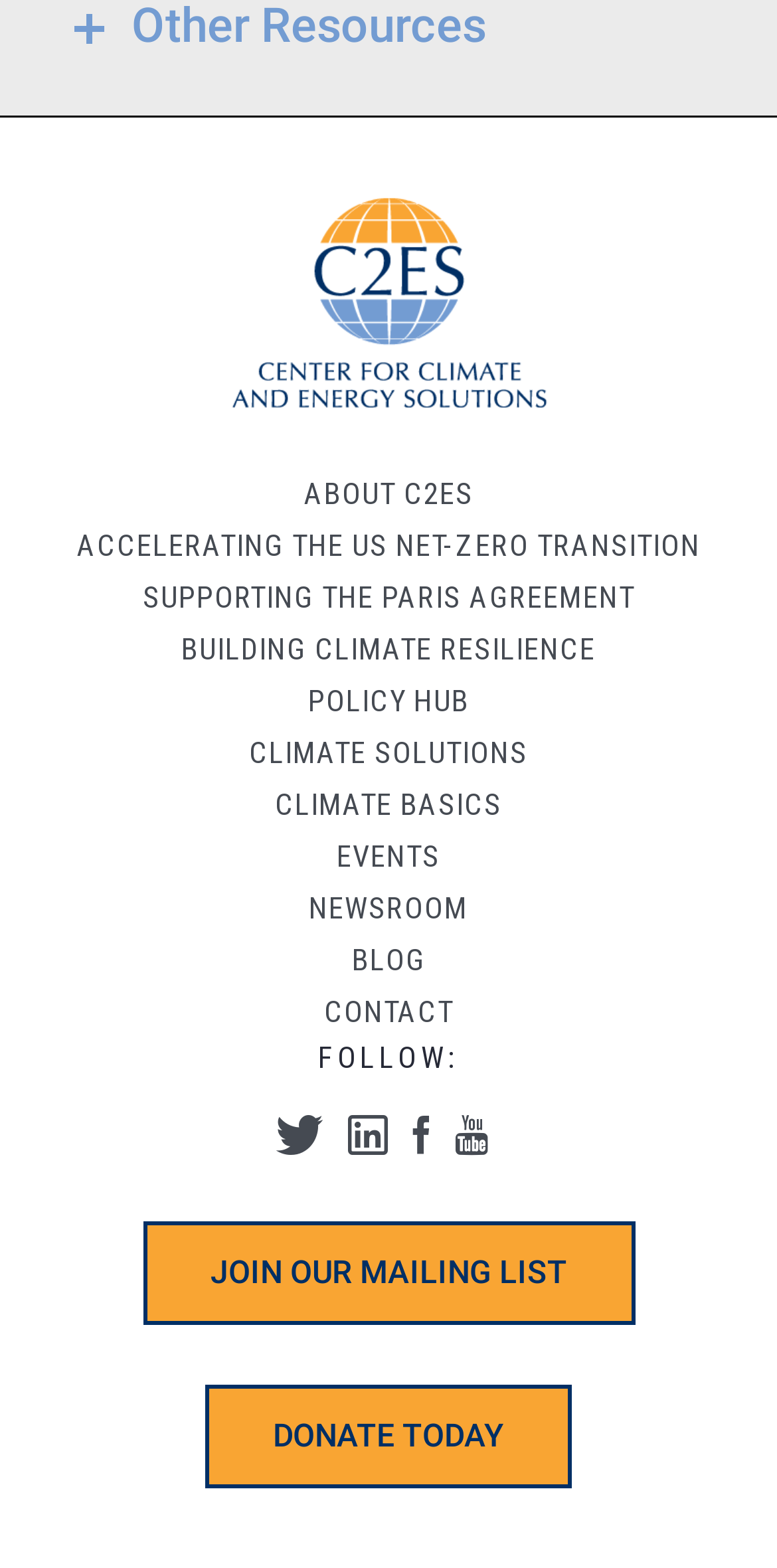Highlight the bounding box coordinates of the region I should click on to meet the following instruction: "Donate today".

[0.264, 0.883, 0.736, 0.949]